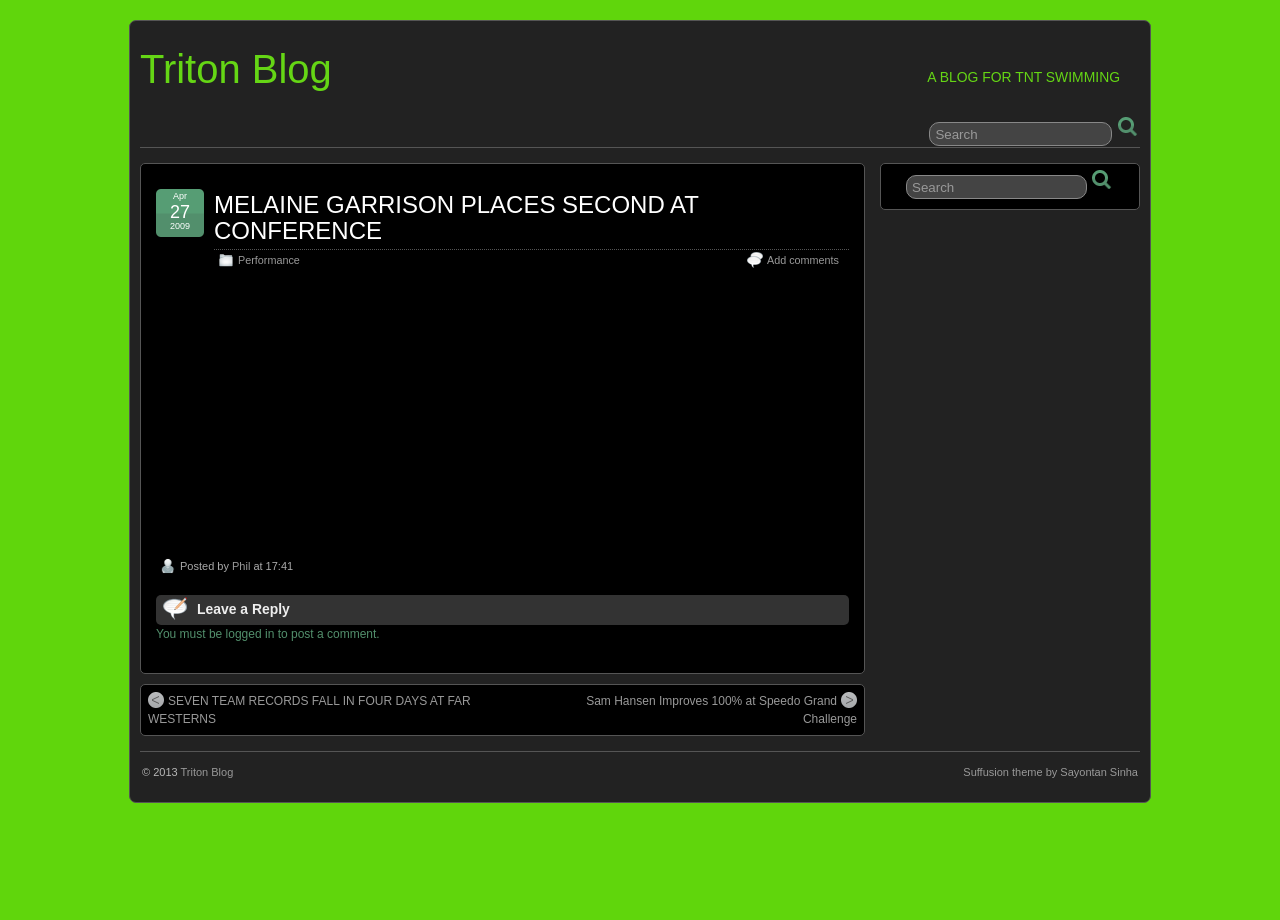Find the bounding box coordinates for the element that must be clicked to complete the instruction: "Read the article by Nico Parungo". The coordinates should be four float numbers between 0 and 1, indicated as [left, top, right, bottom].

None